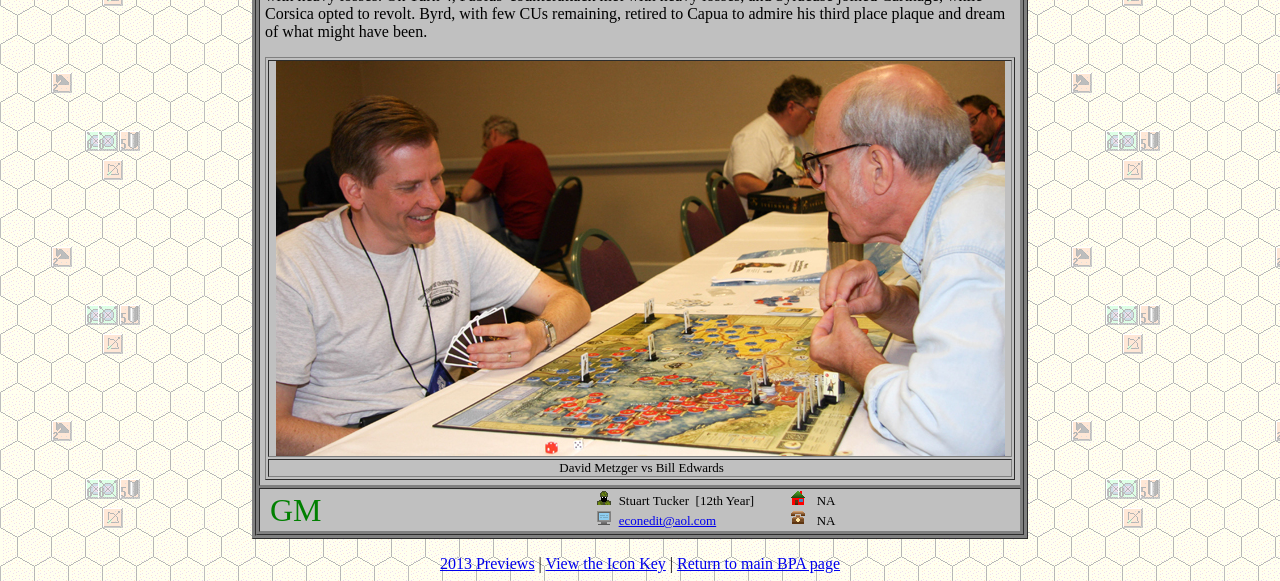What is the email address of the GM Stuart Tucker?
Examine the webpage screenshot and provide an in-depth answer to the question.

I found a link element with the text 'econedit@aol.com' in the LayoutTableCell element, which is part of the row containing the GM Stuart Tucker's information, indicating that this is his email address.